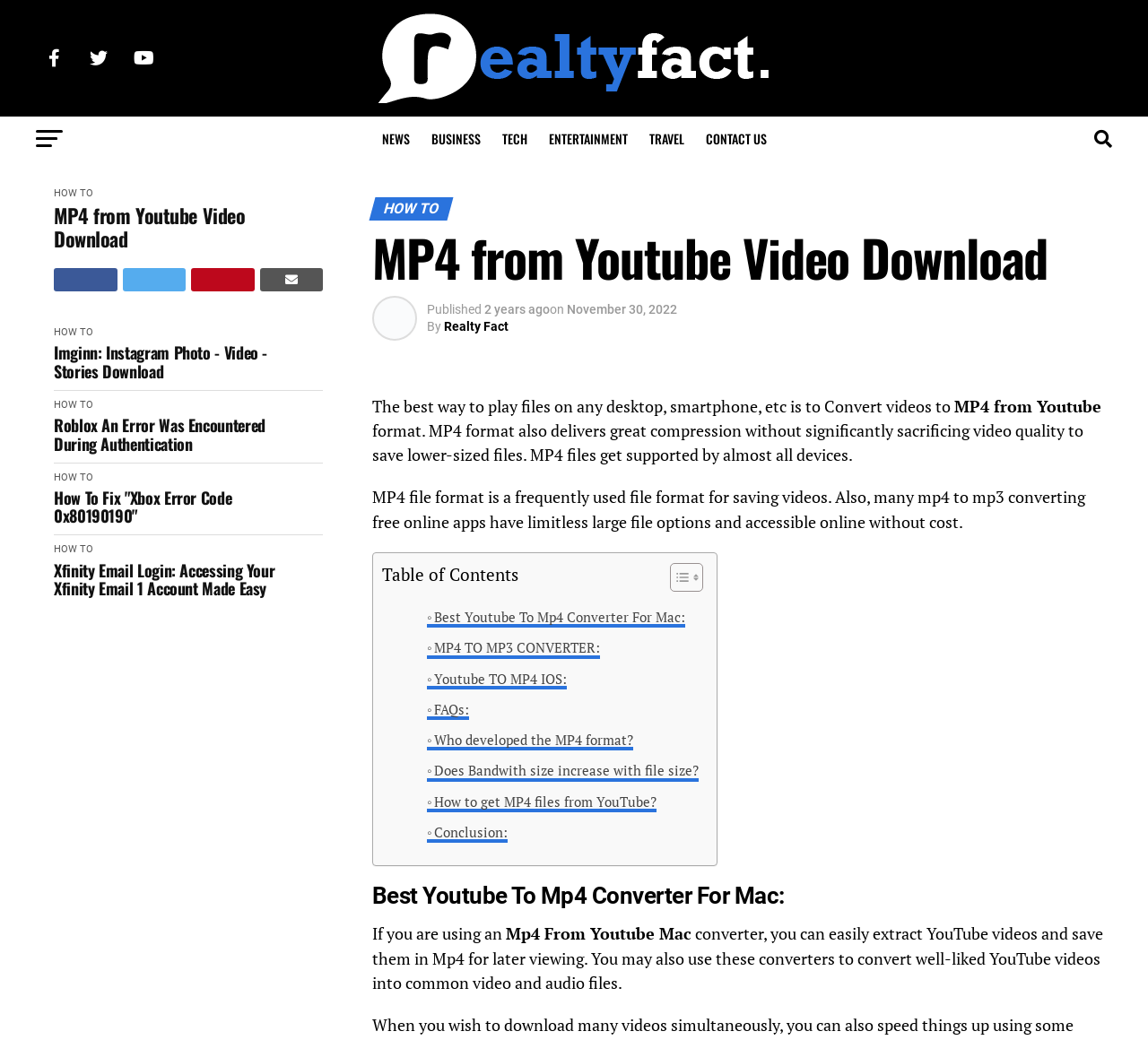Find the bounding box coordinates for the UI element whose description is: "name="subscribe" value="Subscribe"". The coordinates should be four float numbers between 0 and 1, in the format [left, top, right, bottom].

None